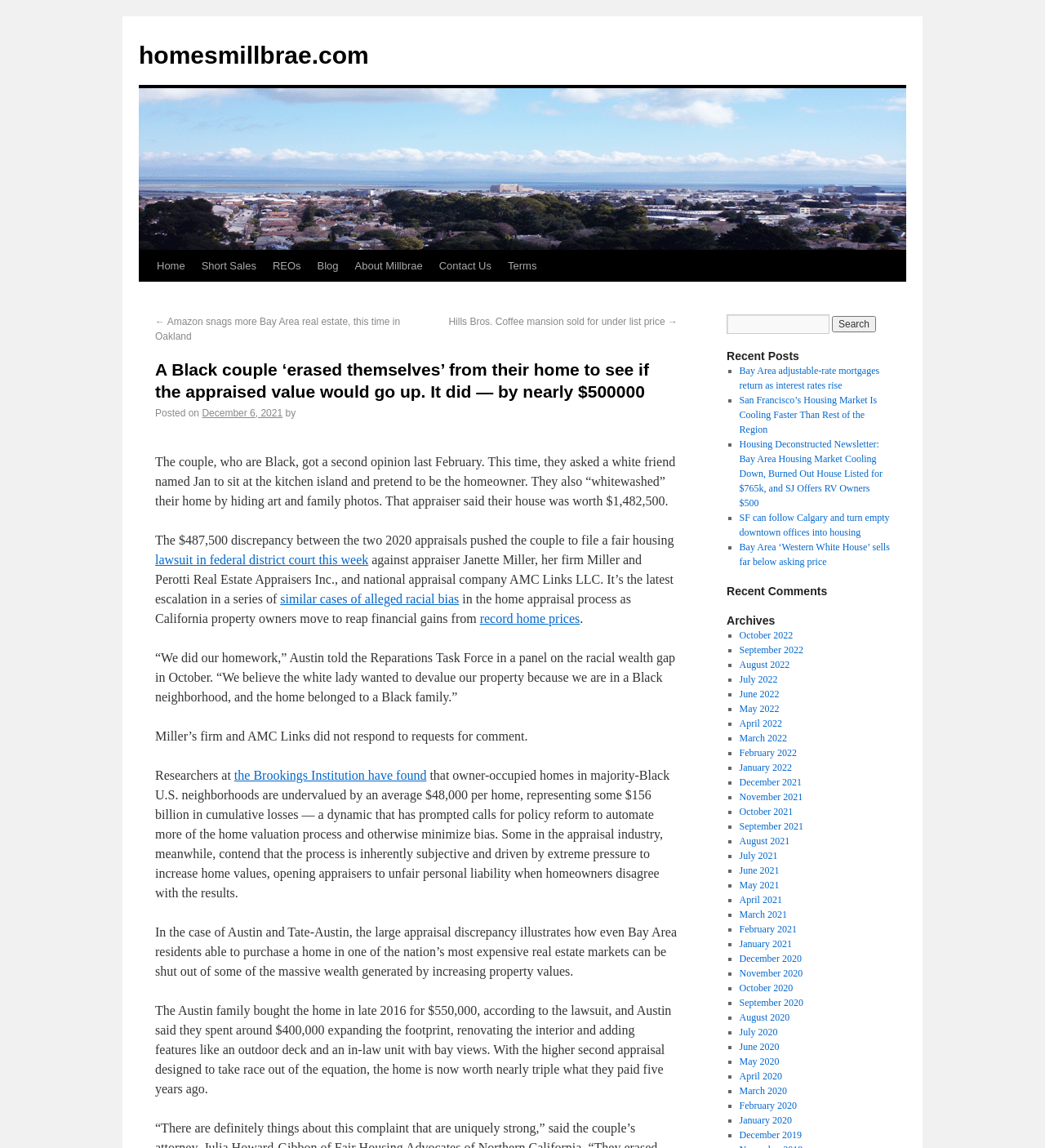Please locate the bounding box coordinates of the element that needs to be clicked to achieve the following instruction: "search for something". The coordinates should be four float numbers between 0 and 1, i.e., [left, top, right, bottom].

[0.695, 0.274, 0.794, 0.291]